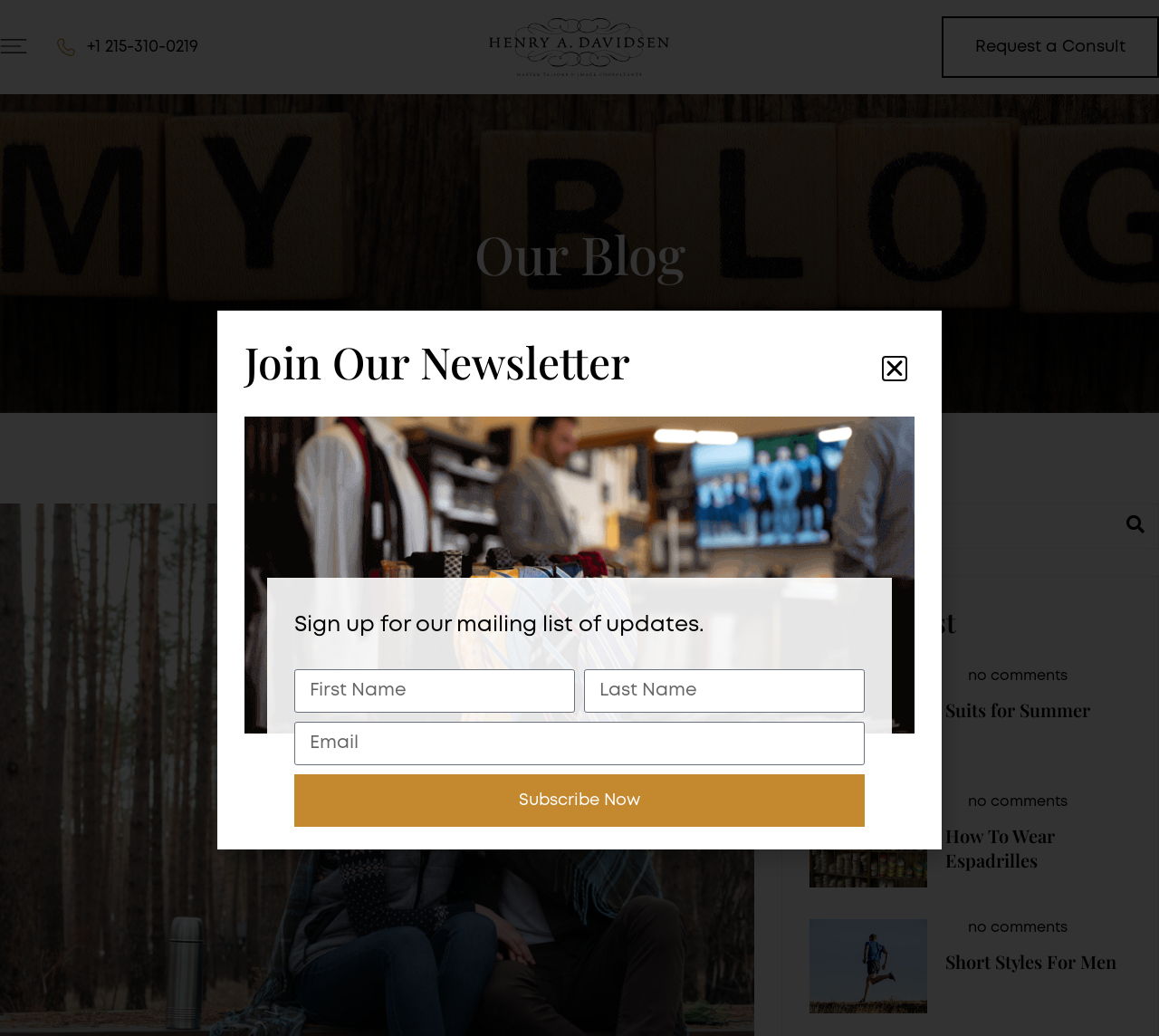Indicate the bounding box coordinates of the clickable region to achieve the following instruction: "go to home page."

None